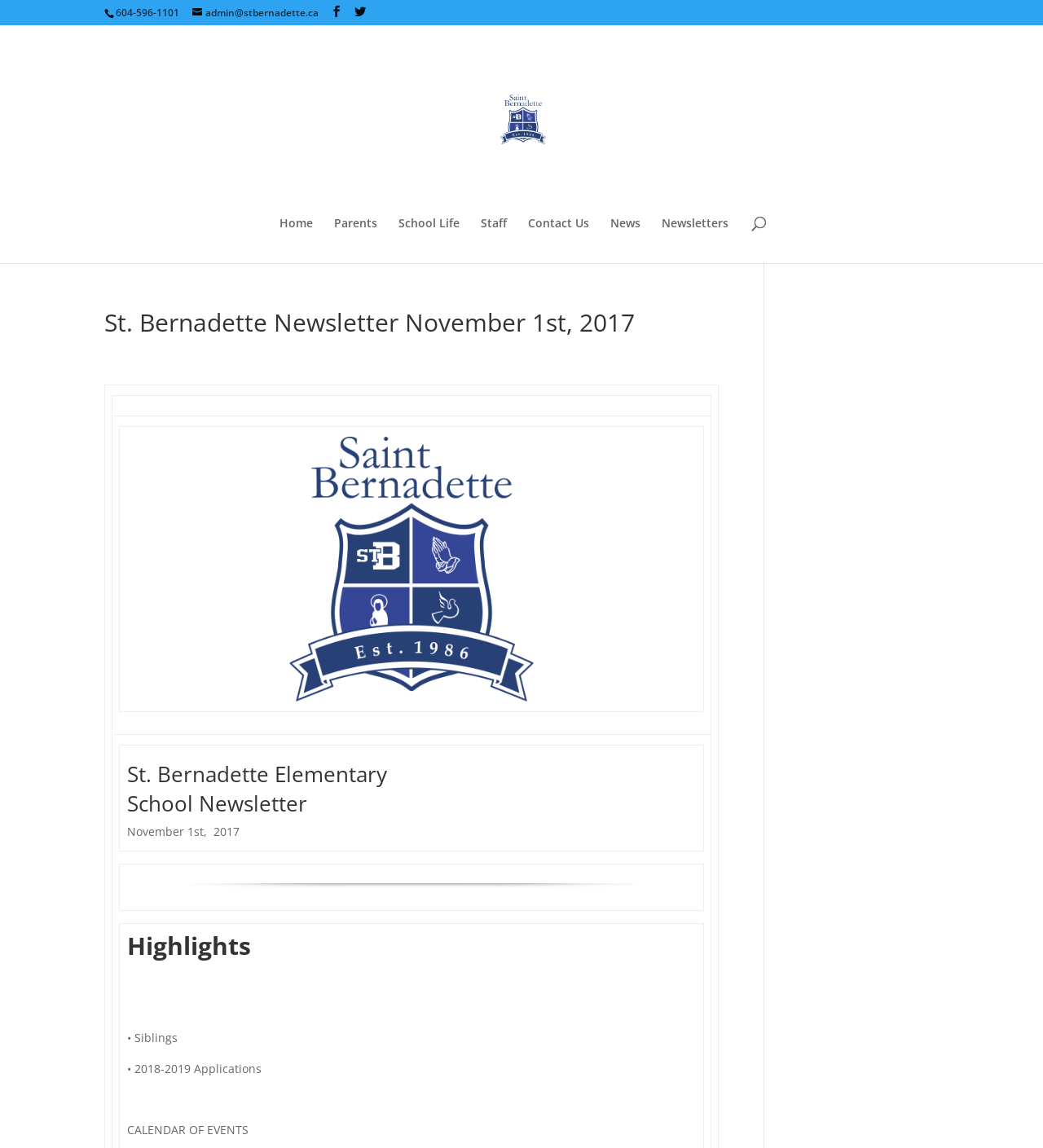Kindly determine the bounding box coordinates for the area that needs to be clicked to execute this instruction: "Click on the 'Home' link".

None